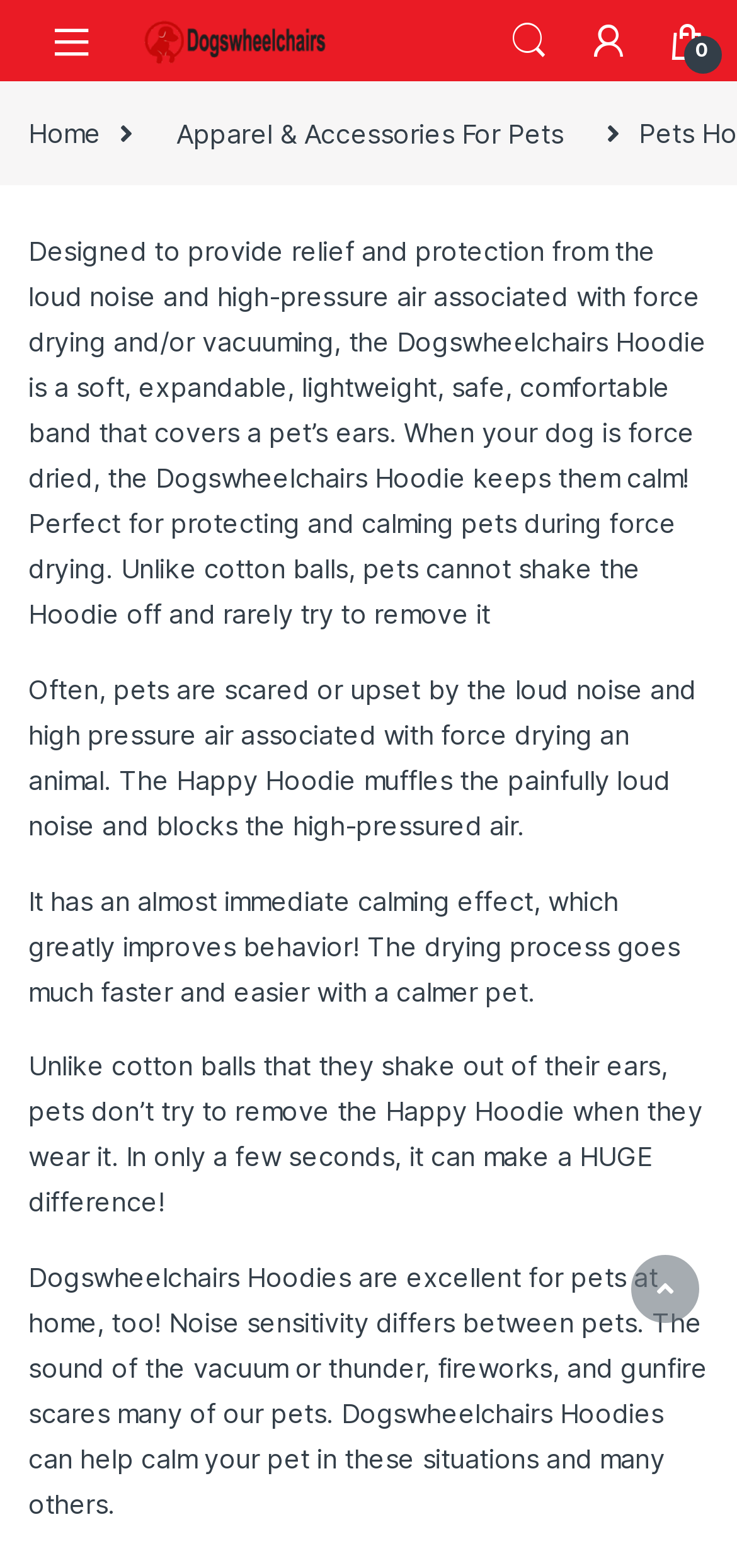What is the name of the company?
Examine the image and give a concise answer in one word or a short phrase.

Dogs Wheelchairs Trading